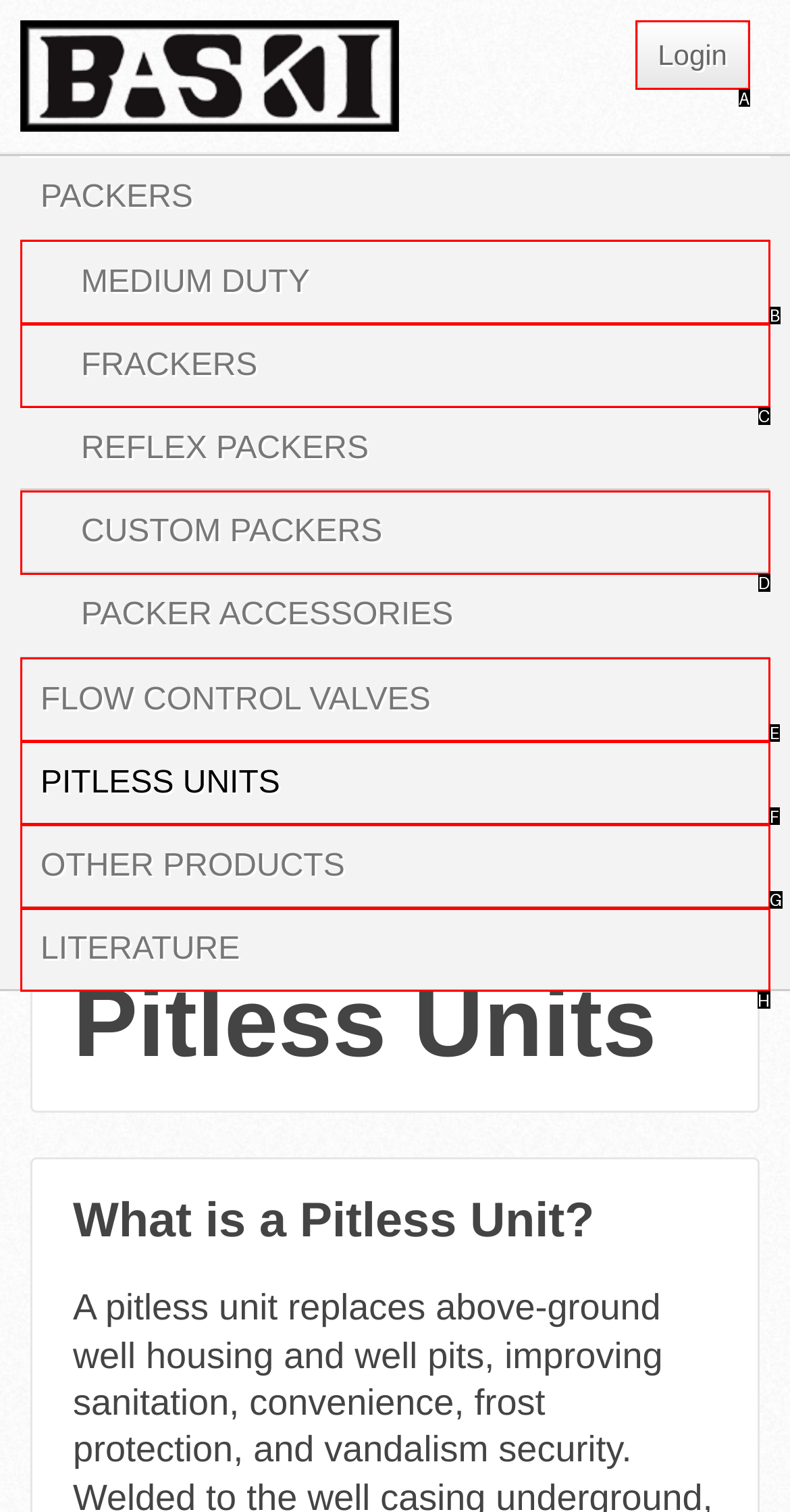Identify the letter that best matches this UI element description: Login
Answer with the letter from the given options.

A